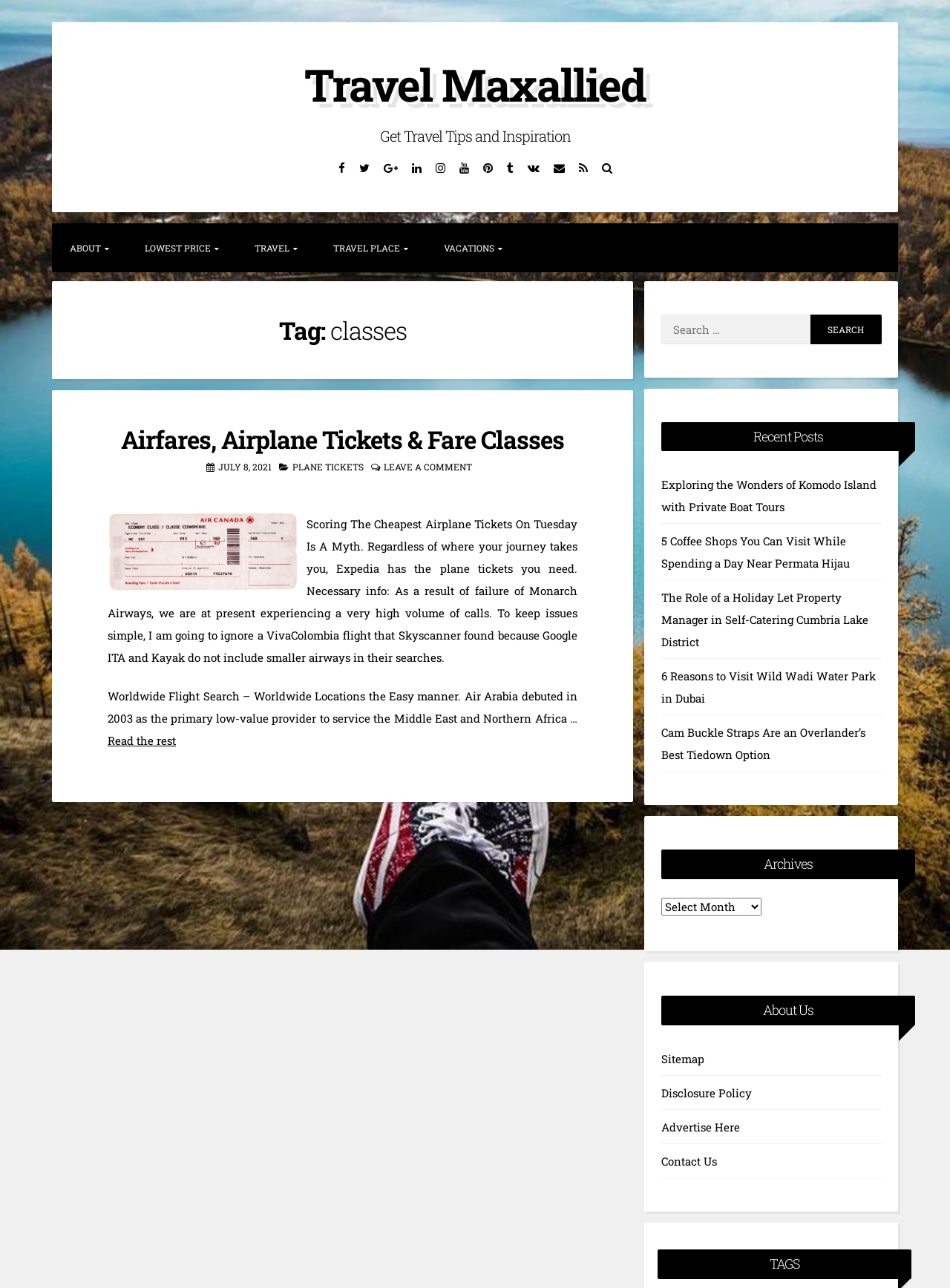Find the bounding box coordinates for the element described here: "Search".

[0.627, 0.12, 0.65, 0.14]